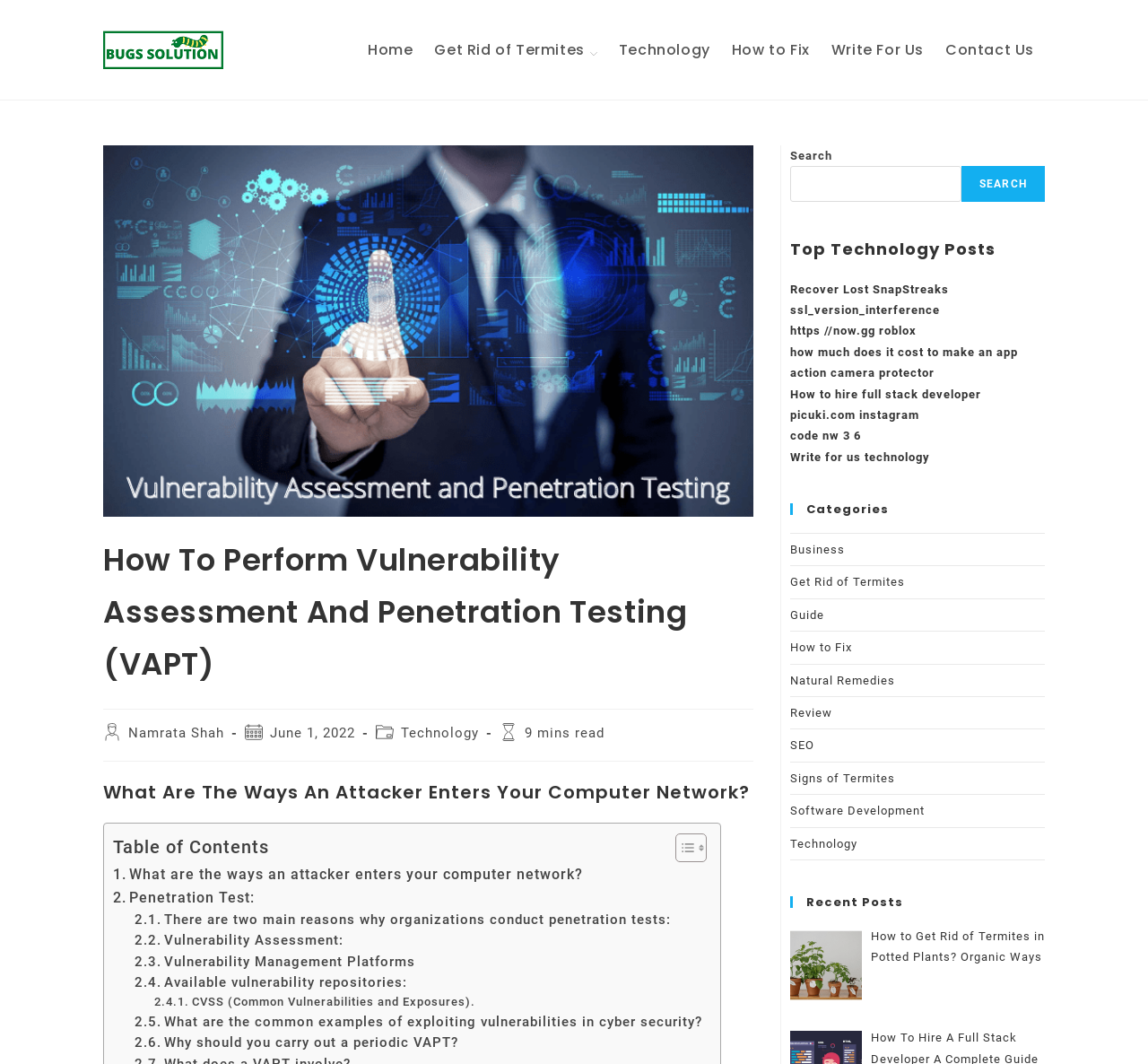Locate the bounding box coordinates of the clickable part needed for the task: "View the 'Top Technology Posts'".

[0.688, 0.224, 0.91, 0.245]